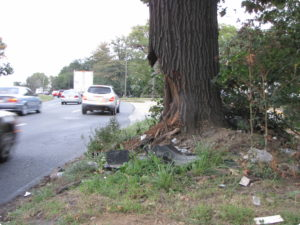Please examine the image and provide a detailed answer to the question: What is surrounding the base of the tree?

According to the caption, the ground surrounding the tree is littered with debris, including fallen branches and remnants of trash, which contributes to the scene's neglected appearance.